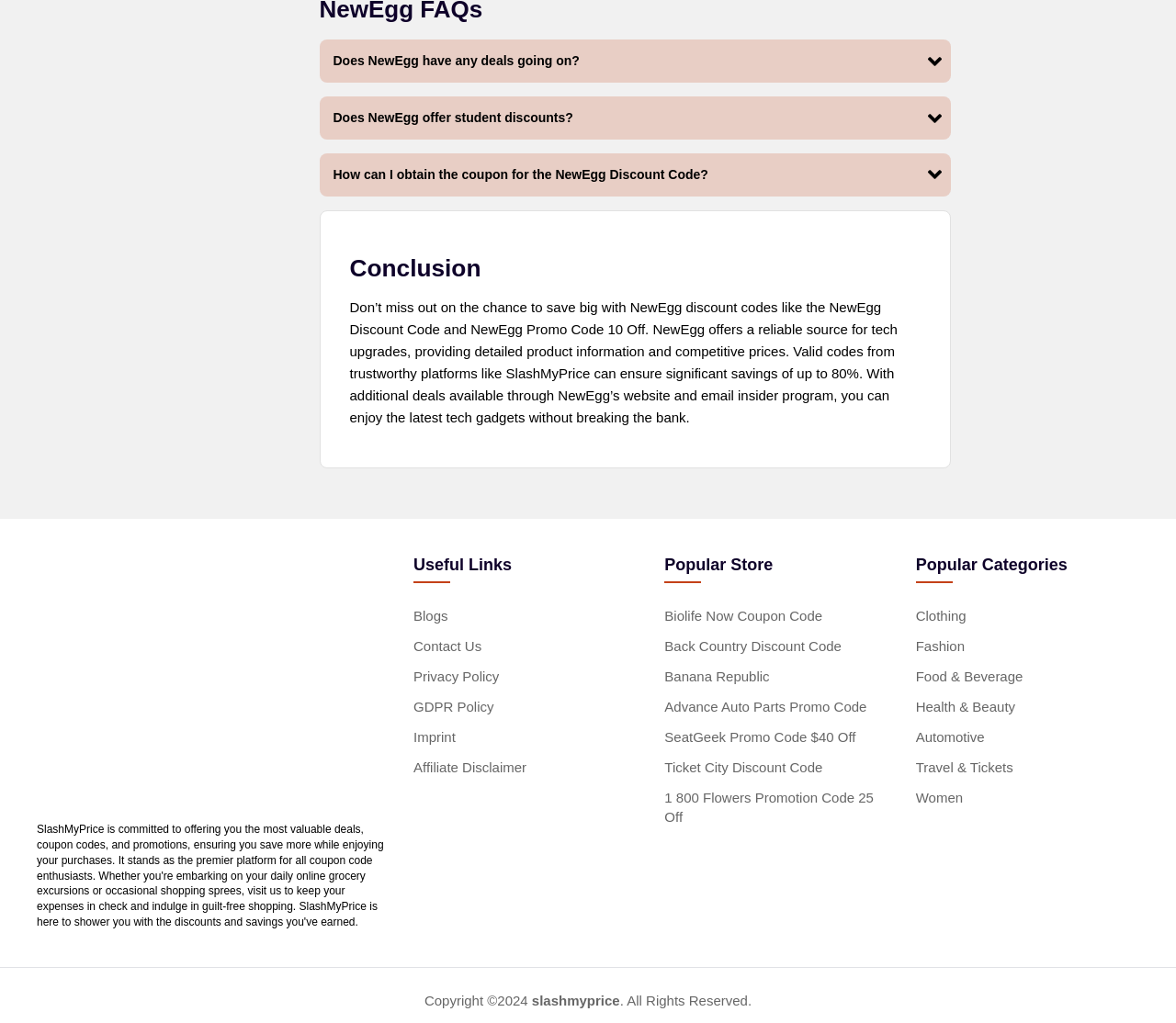Answer the question below with a single word or a brief phrase: 
What type of products does NewEgg offer?

Tech upgrades